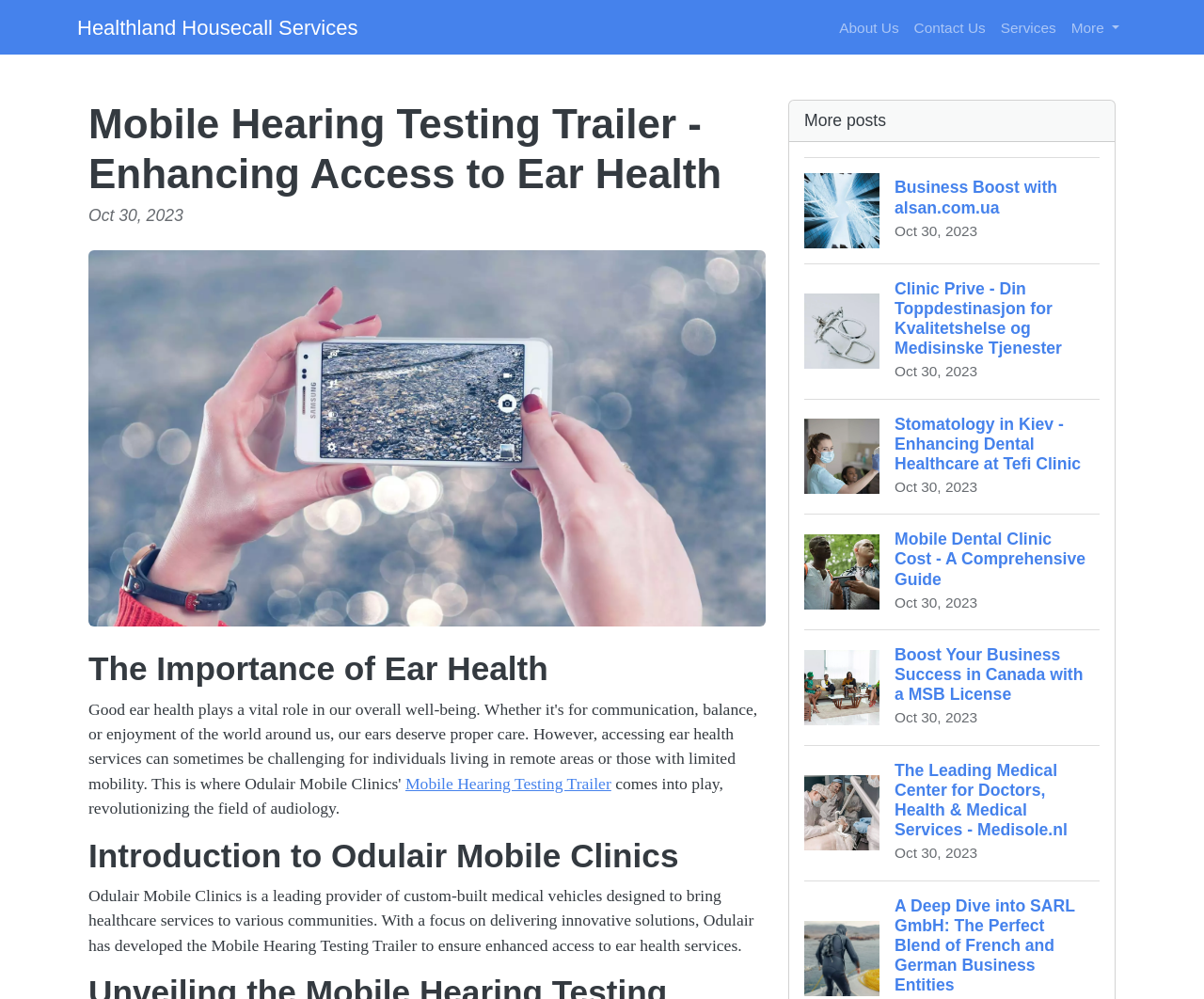Pinpoint the bounding box coordinates of the element to be clicked to execute the instruction: "Click on 'Contact Us'".

[0.753, 0.009, 0.825, 0.046]